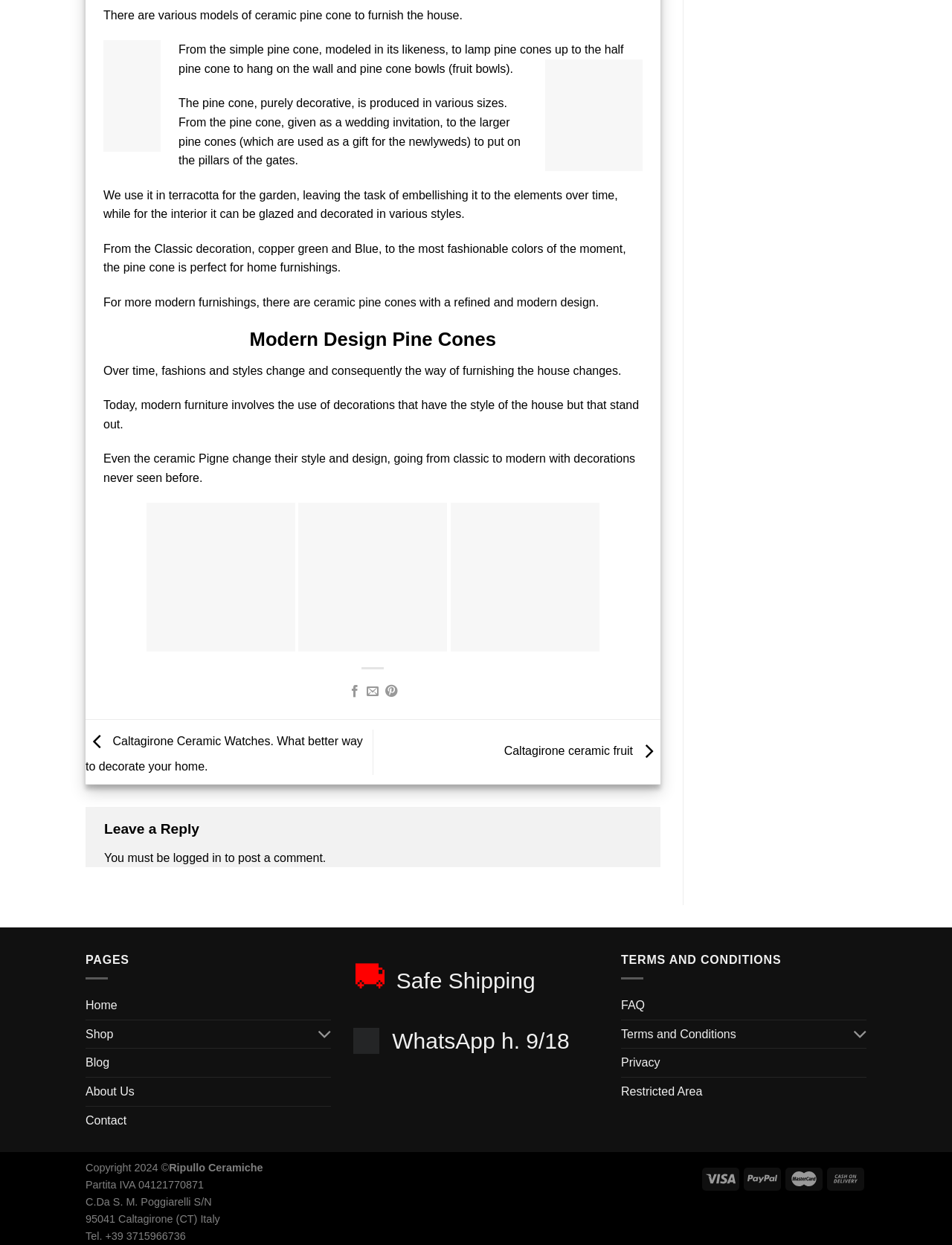How can I contact the company?
Using the image, elaborate on the answer with as much detail as possible.

The webpage provides a phone number (+39 3715966736) and a WhatsApp contact (ceramica di Caltagirone) for customers to get in touch with the company.